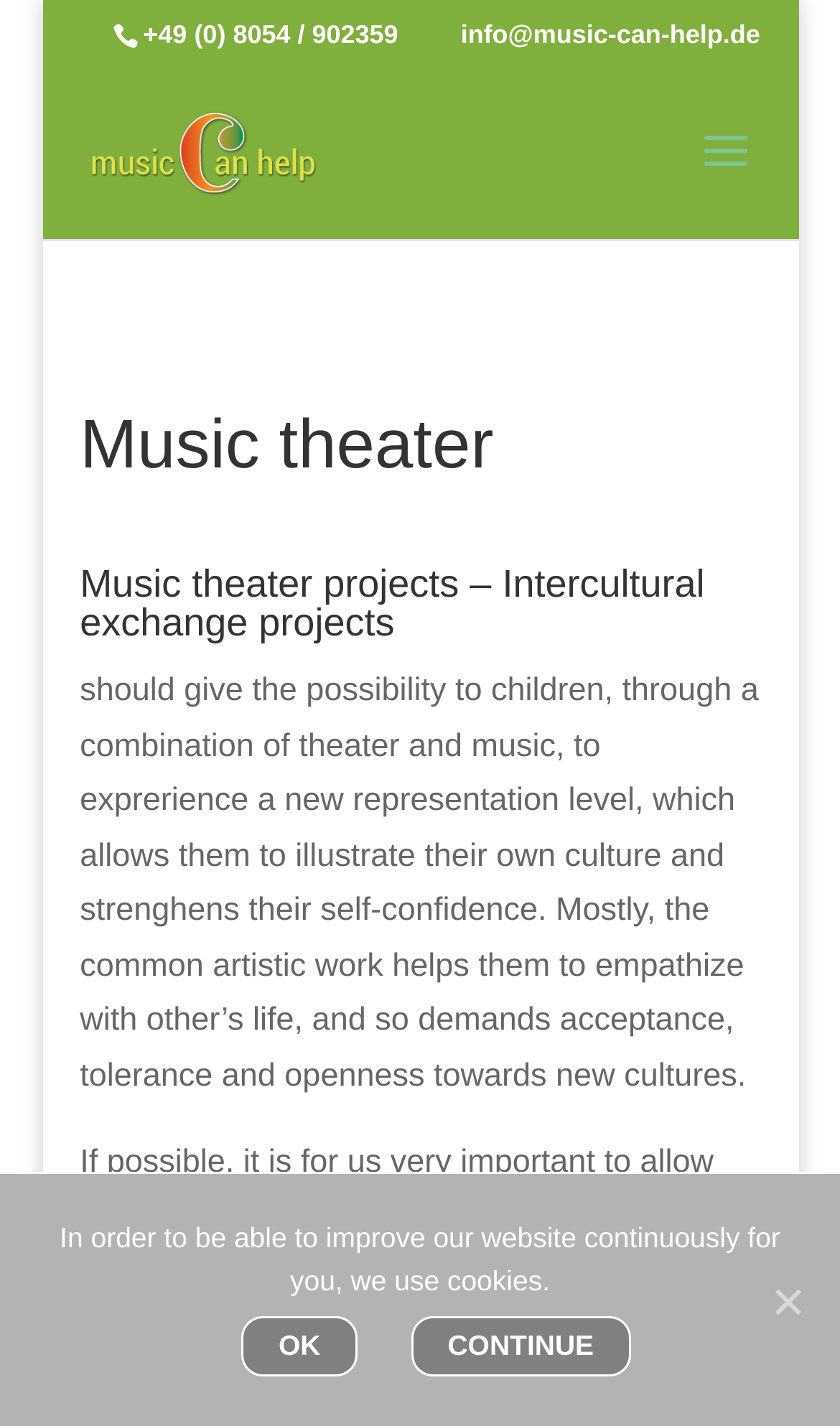Using the provided element description: "CONTINUE", determine the bounding box coordinates of the corresponding UI element in the screenshot.

[0.489, 0.923, 0.75, 0.965]